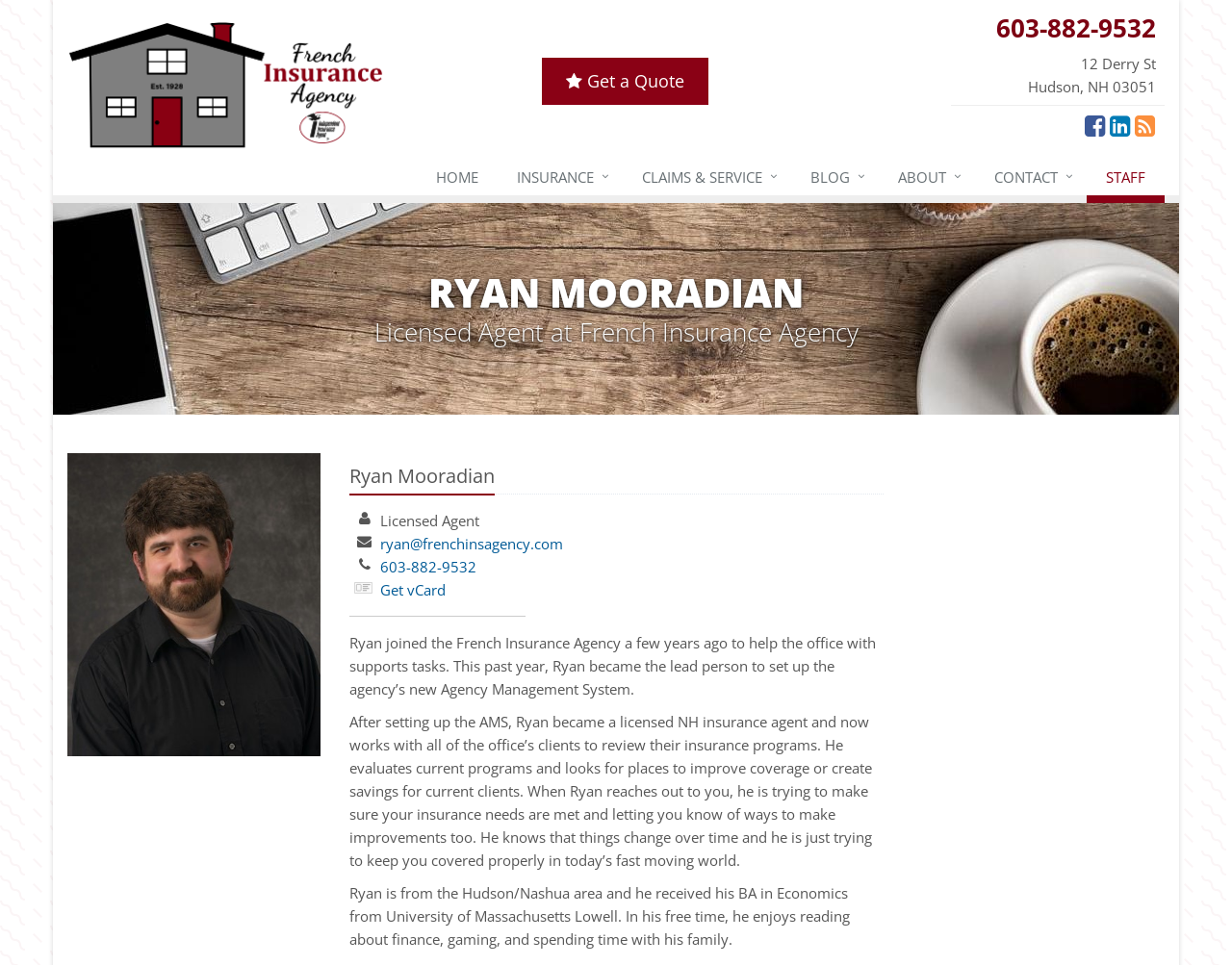Predict the bounding box coordinates of the area that should be clicked to accomplish the following instruction: "Get a quote". The bounding box coordinates should consist of four float numbers between 0 and 1, i.e., [left, top, right, bottom].

[0.44, 0.06, 0.575, 0.108]